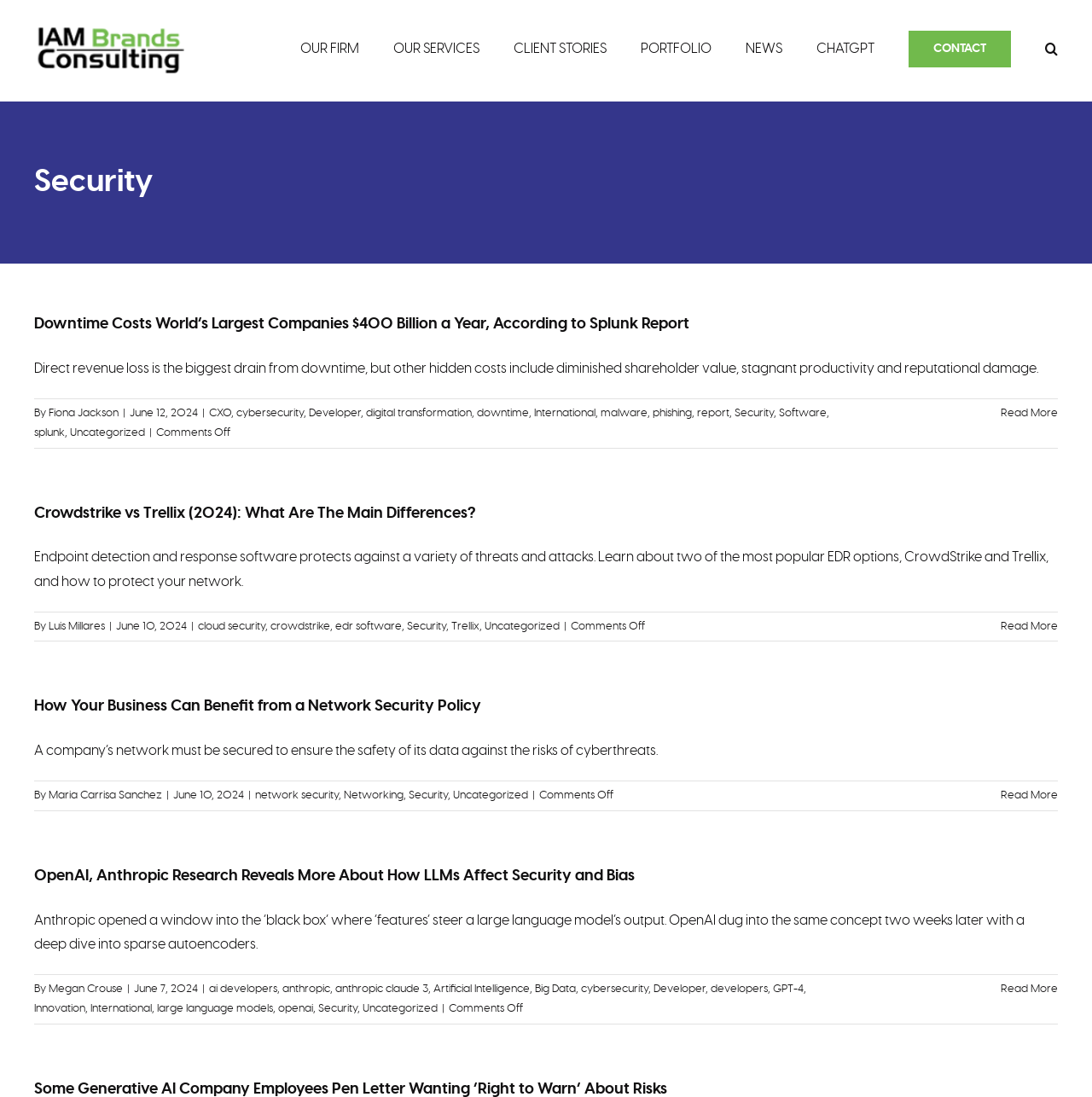What is the main difference between the two EDR options mentioned in the second article?
Please provide a detailed answer to the question.

The second article compares two endpoint detection and response software options, CrowdStrike and Trellix, and discusses their main differences.